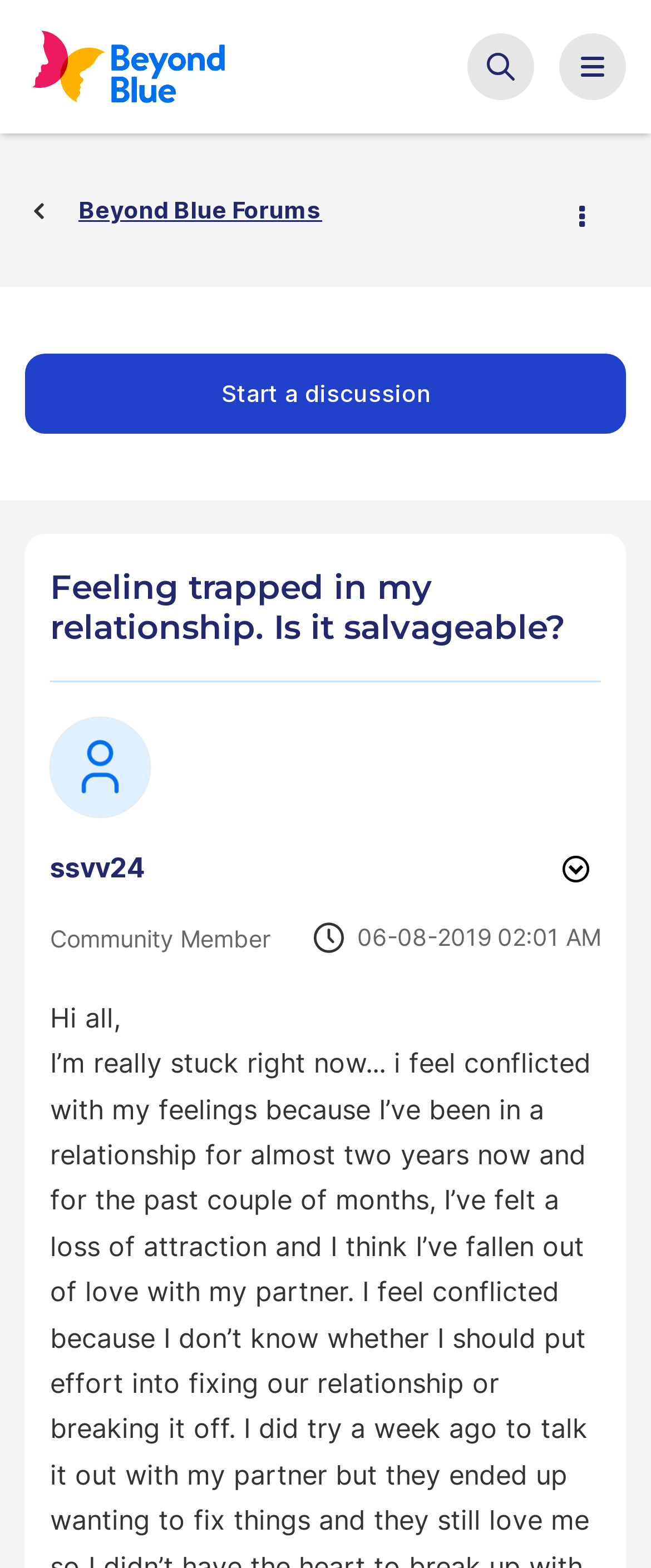Respond with a single word or phrase for the following question: 
What is the website's name?

Beyond Blue